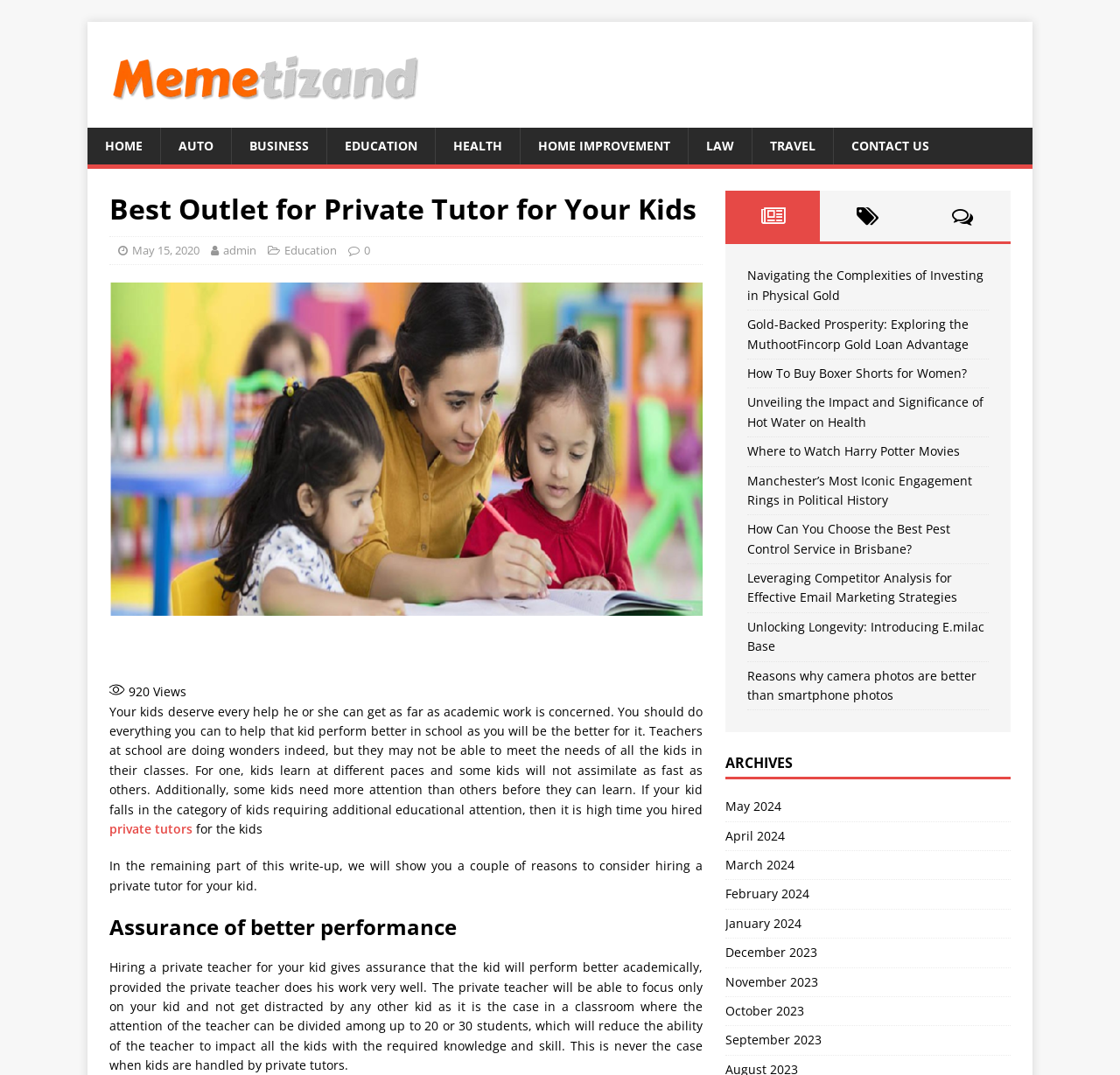Respond to the following question using a concise word or phrase: 
How many views does this article have?

920